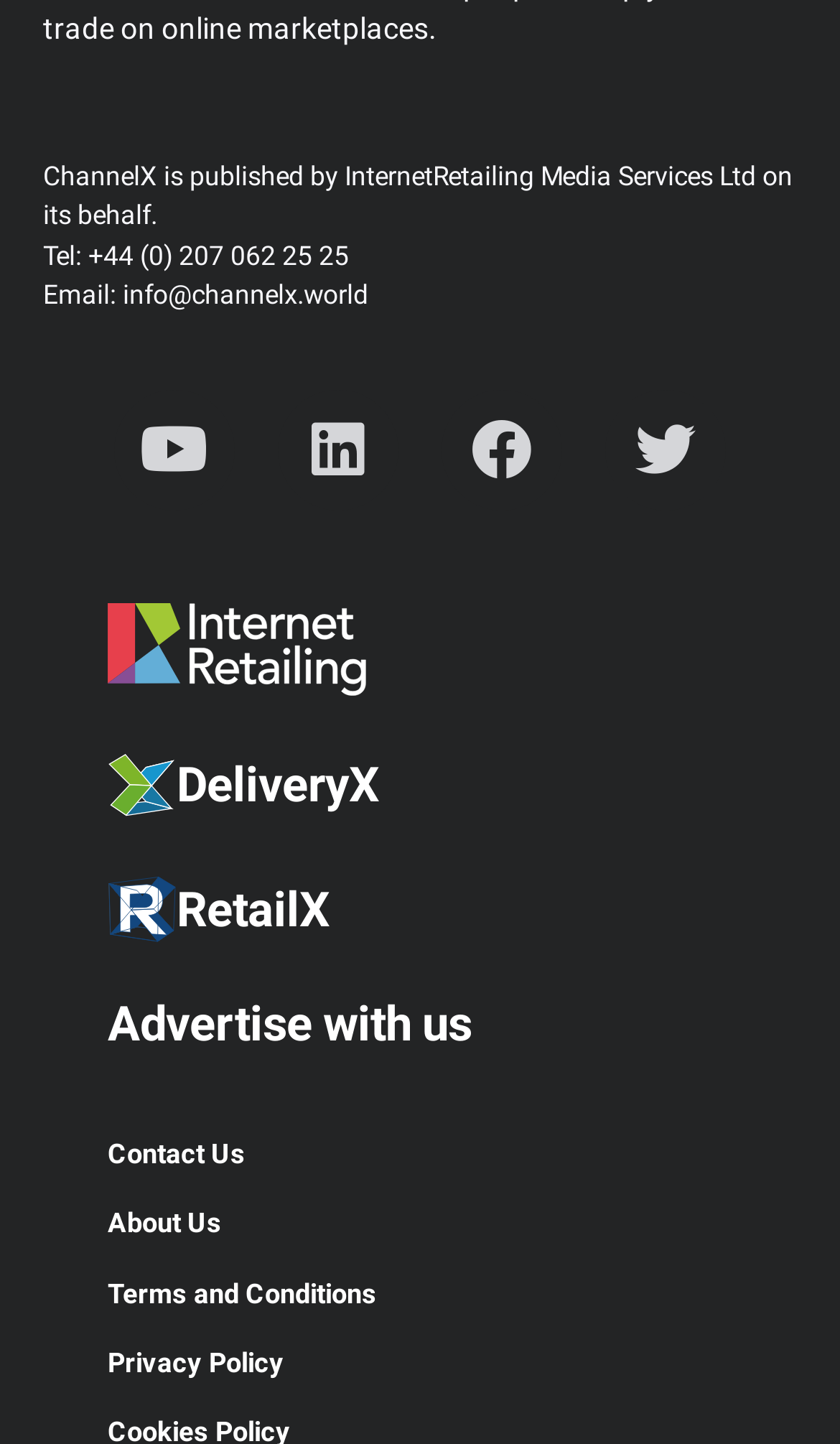How many links are there in the main section?
Please give a well-detailed answer to the question.

I counted the number of links in the main section by looking at the links below the social media links, which are '', 'DeliveryX', 'RetailX', 'Advertise with us', 'Contact Us', 'About Us', and 'Terms and Conditions'.